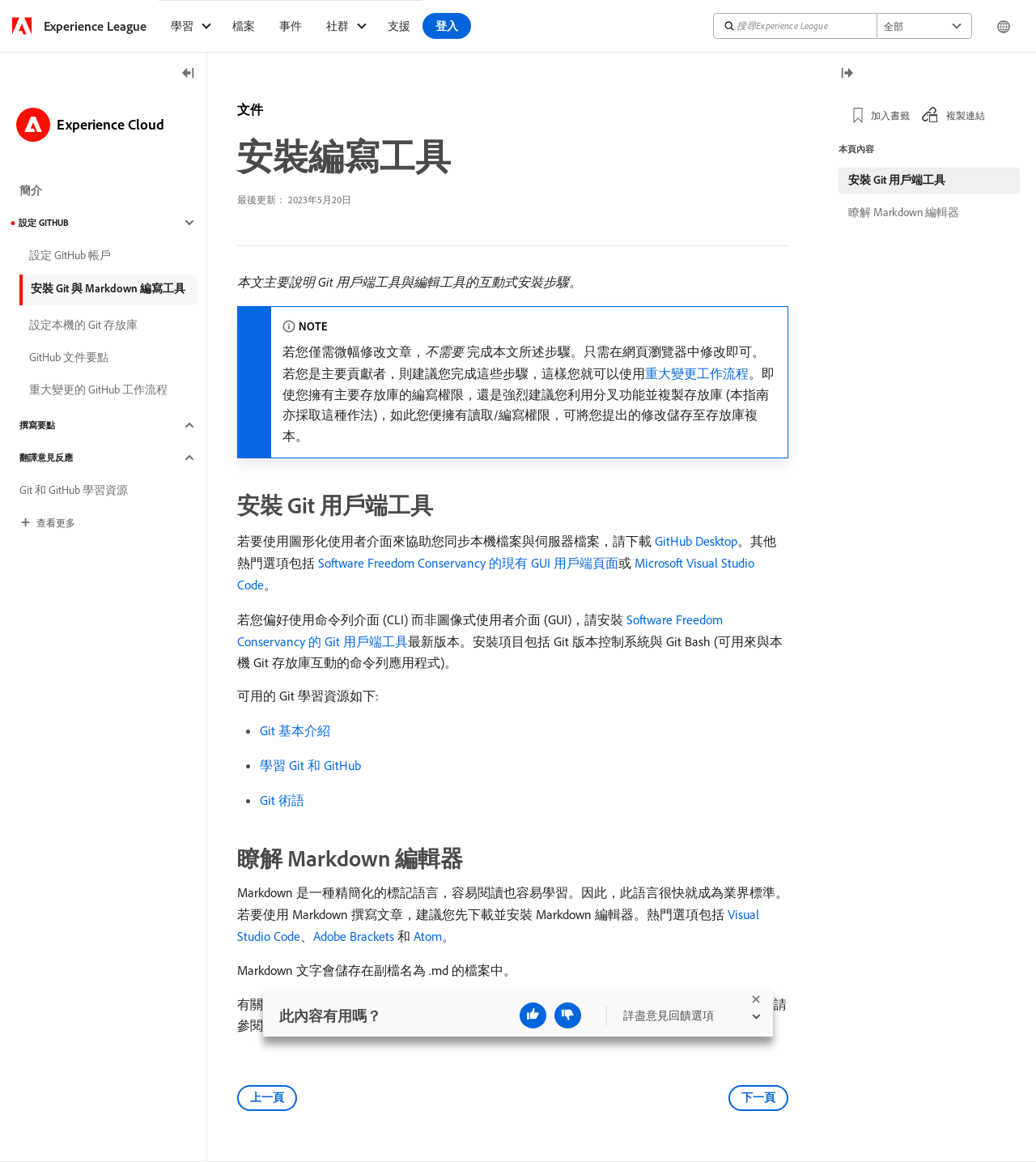Answer the question below using just one word or a short phrase: 
What is the file extension for Markdown files?

.md